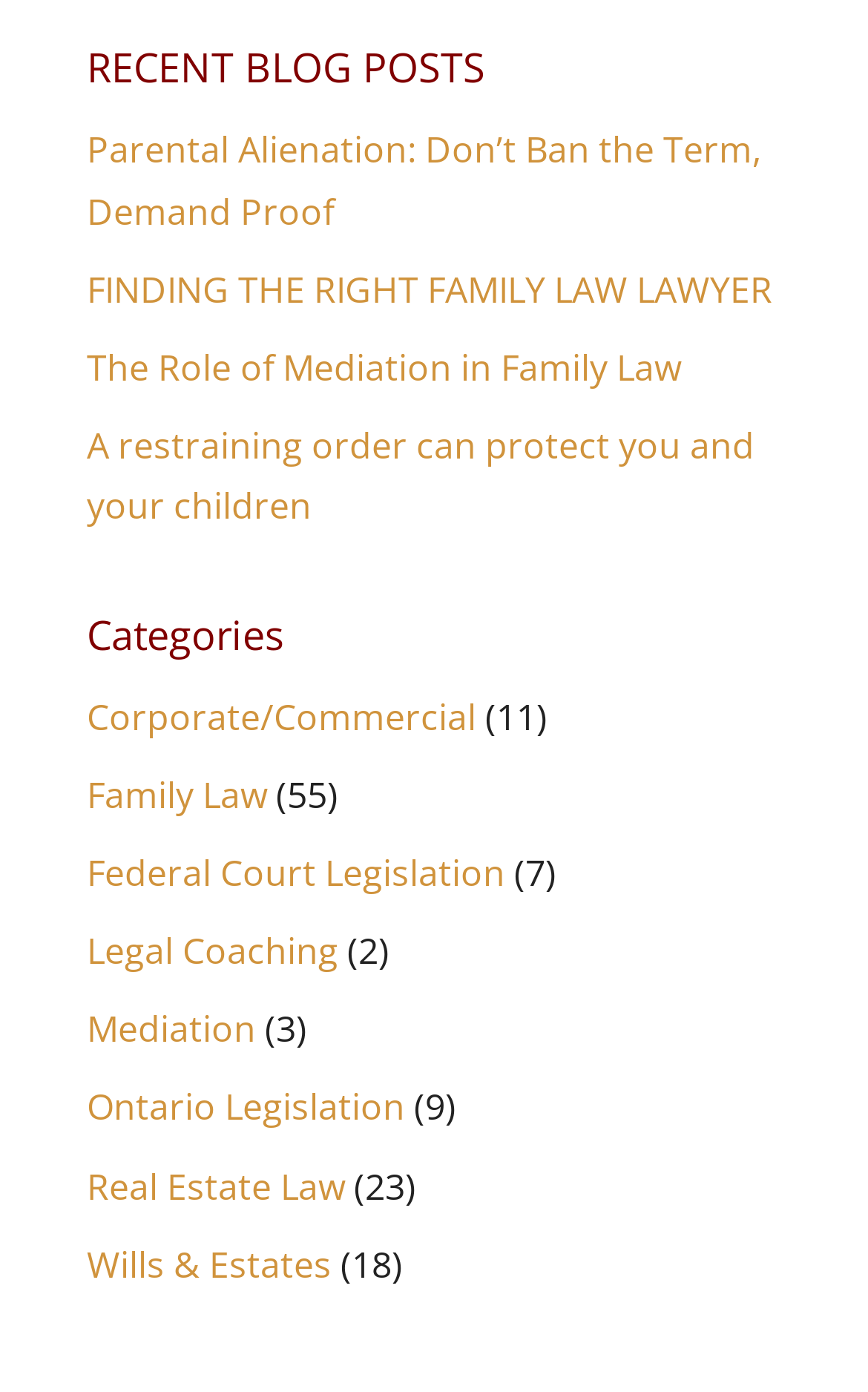How many categories are listed?
From the image, provide a succinct answer in one word or a short phrase.

9